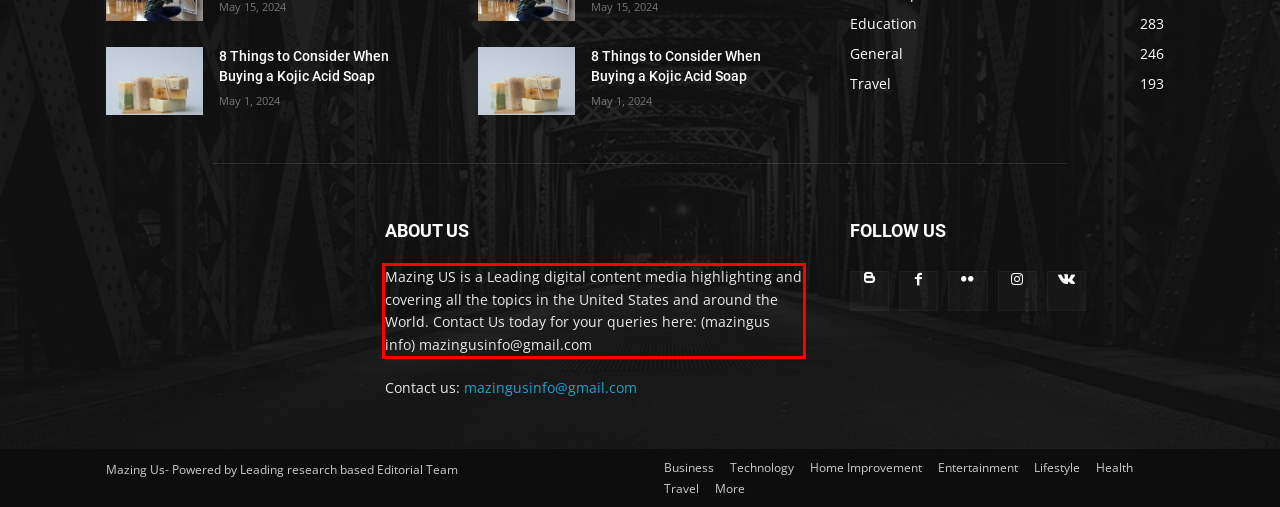In the screenshot of the webpage, find the red bounding box and perform OCR to obtain the text content restricted within this red bounding box.

Mazing US is a Leading digital content media highlighting and covering all the topics in the United States and around the World. Contact Us today for your queries here: (mazingus info) mazingusinfo@gmail.com